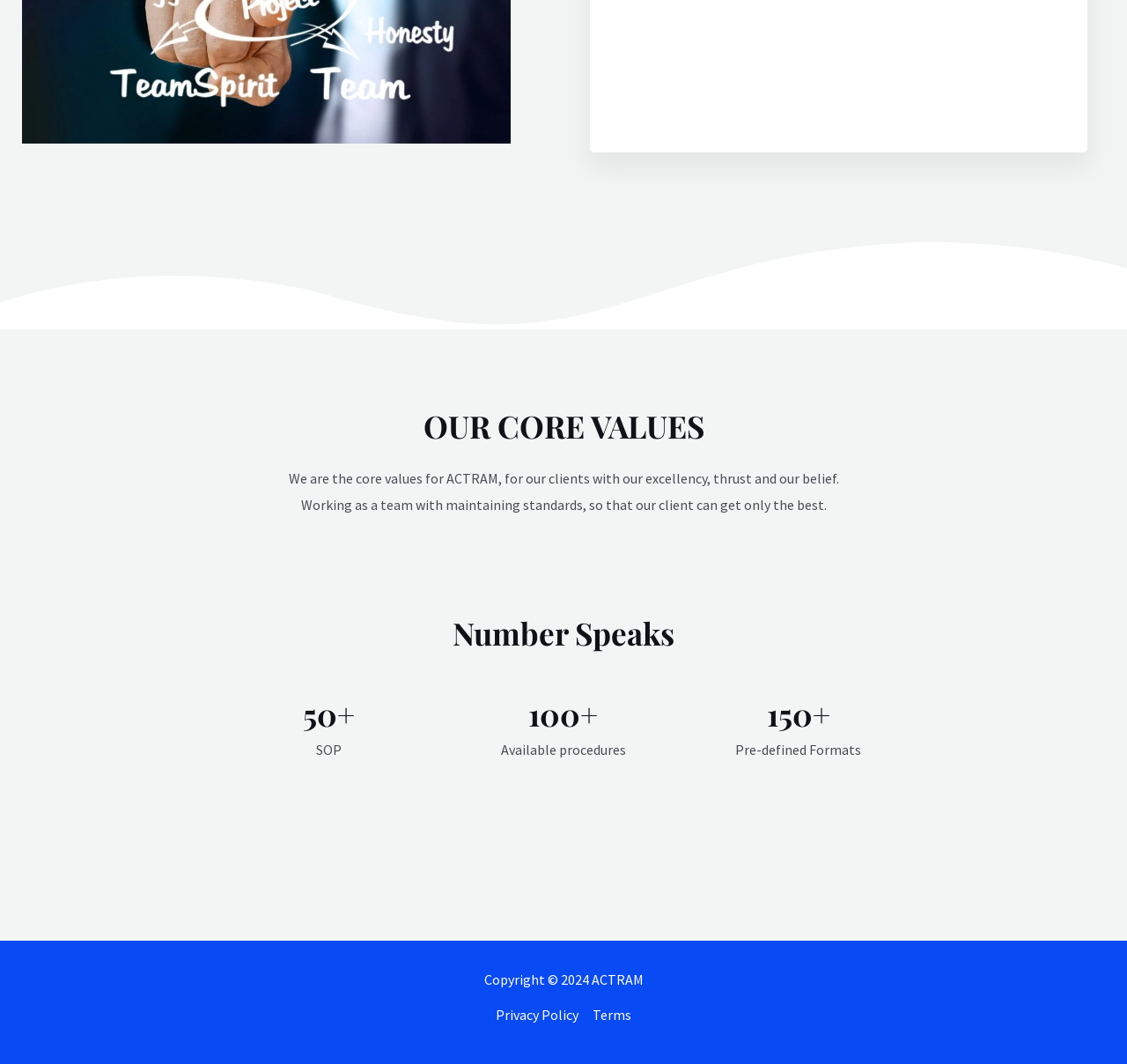What is the theme of the webpage?
Please provide a comprehensive answer based on the visual information in the image.

The webpage appears to be about the company ACTRAM, highlighting its core values and showcasing some statistics, such as the number of available procedures and pre-defined formats.